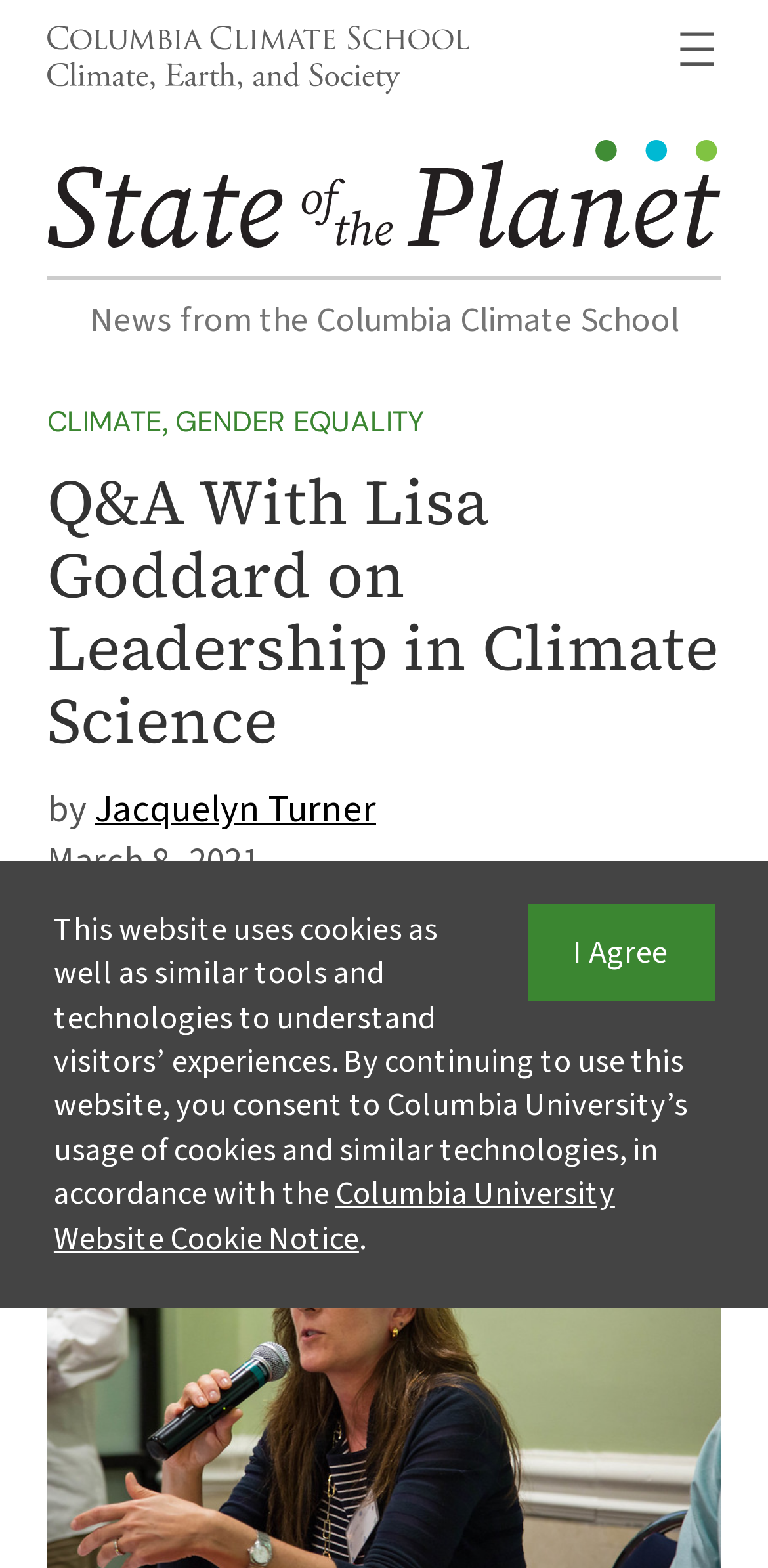Locate the bounding box for the described UI element: "I Agree". Ensure the coordinates are four float numbers between 0 and 1, formatted as [left, top, right, bottom].

[0.686, 0.577, 0.93, 0.638]